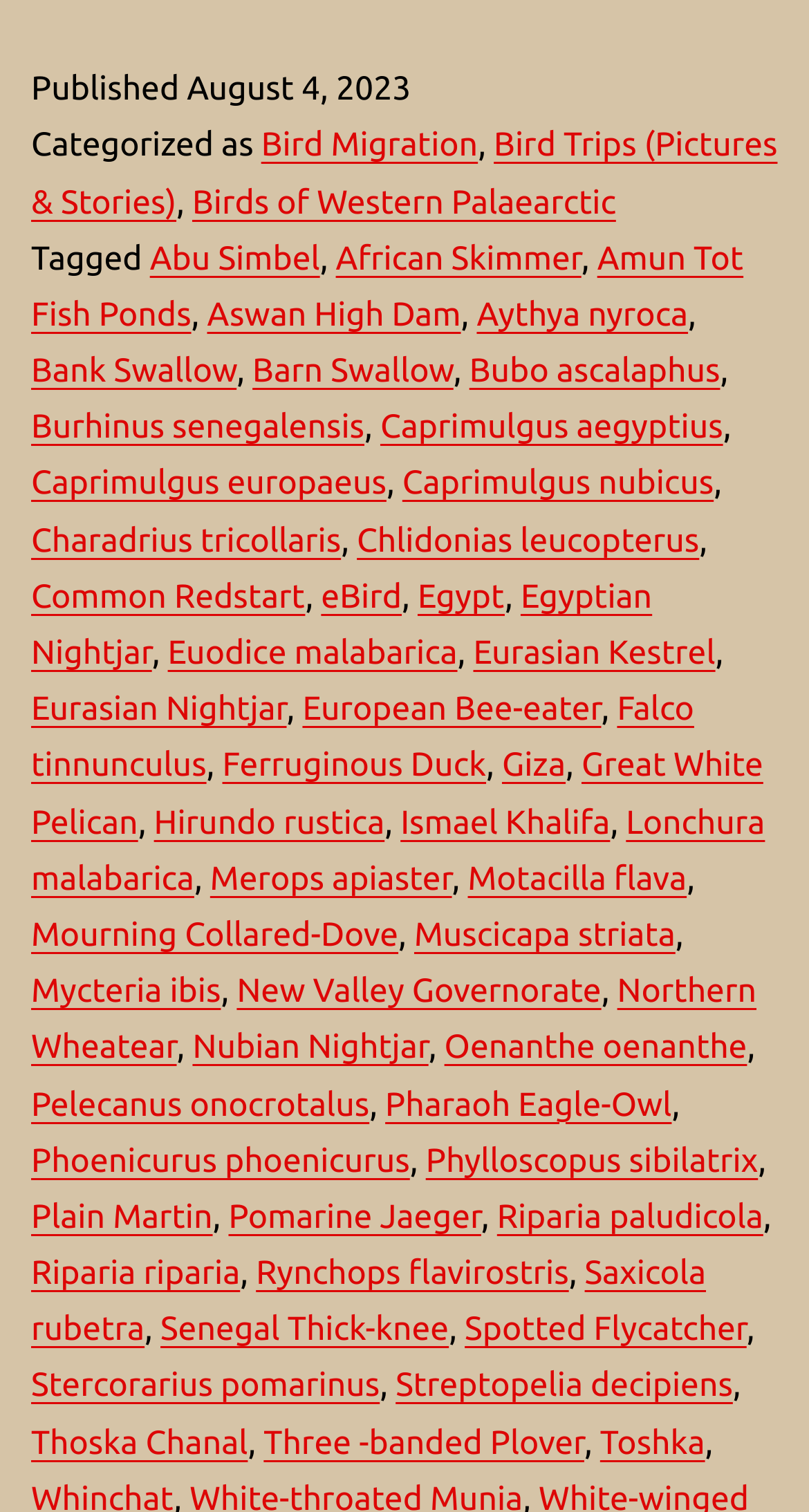Please examine the image and answer the question with a detailed explanation:
What category is the article classified under?

The category of the article can be determined by looking at the 'Categorized as' section, which lists 'Bird Migration' as one of the categories.